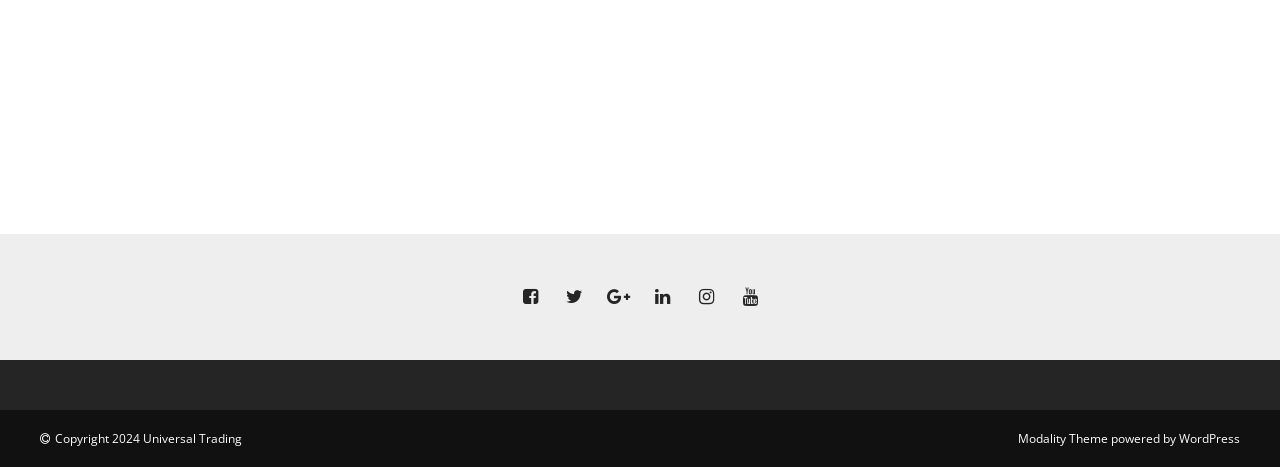What is the symbol of the first link?
Using the details from the image, give an elaborate explanation to answer the question.

The first link has an OCR text of '', which is a symbol. Therefore, the answer is uf082.